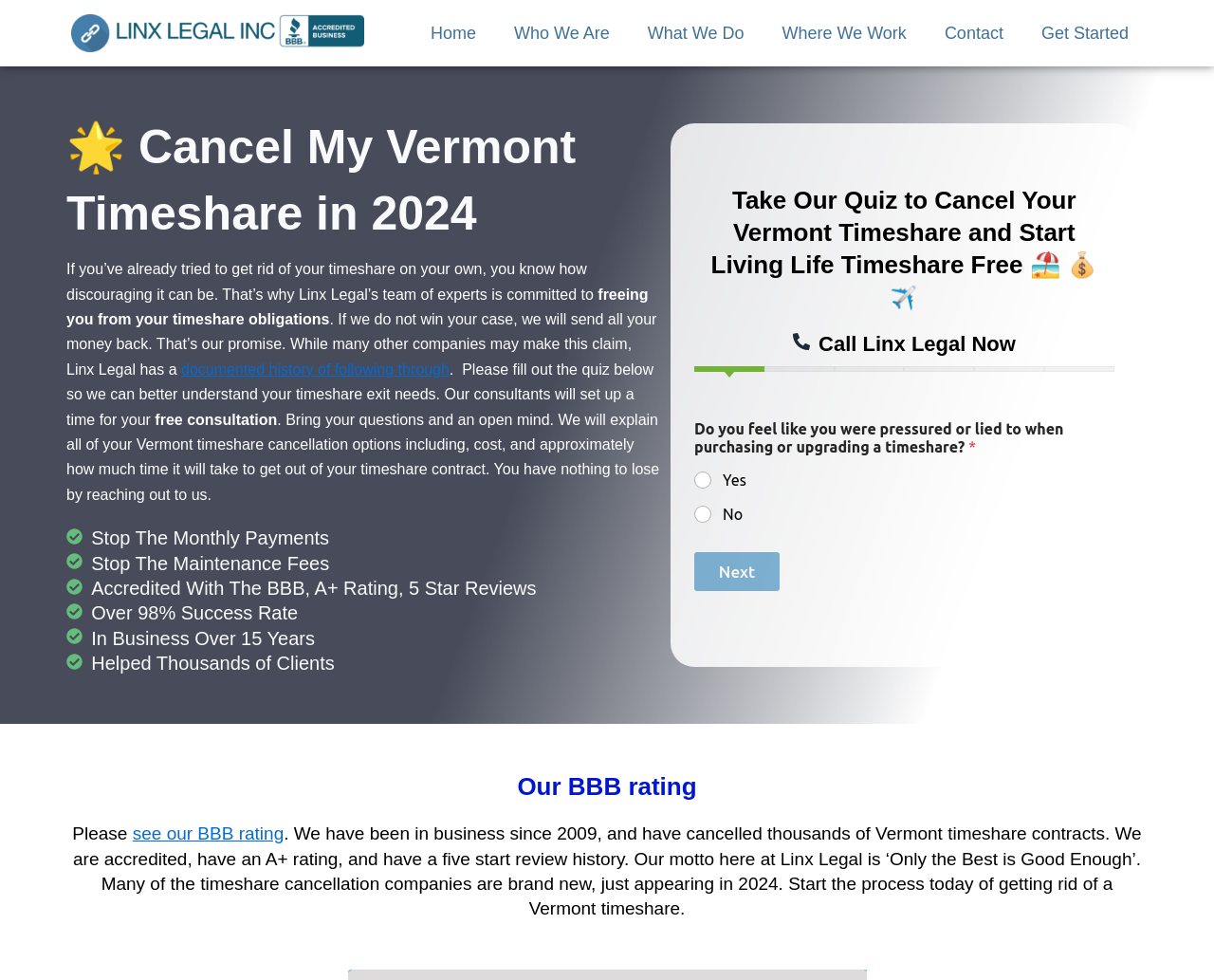What is the rating of Linx Legal with the BBB?
Utilize the information in the image to give a detailed answer to the question.

The webpage mentions that Linx Legal is accredited with the BBB and has an A+ rating, which is stated in the sentence 'Accredited With The BBB, A+ Rating, 5 Star Reviews'.